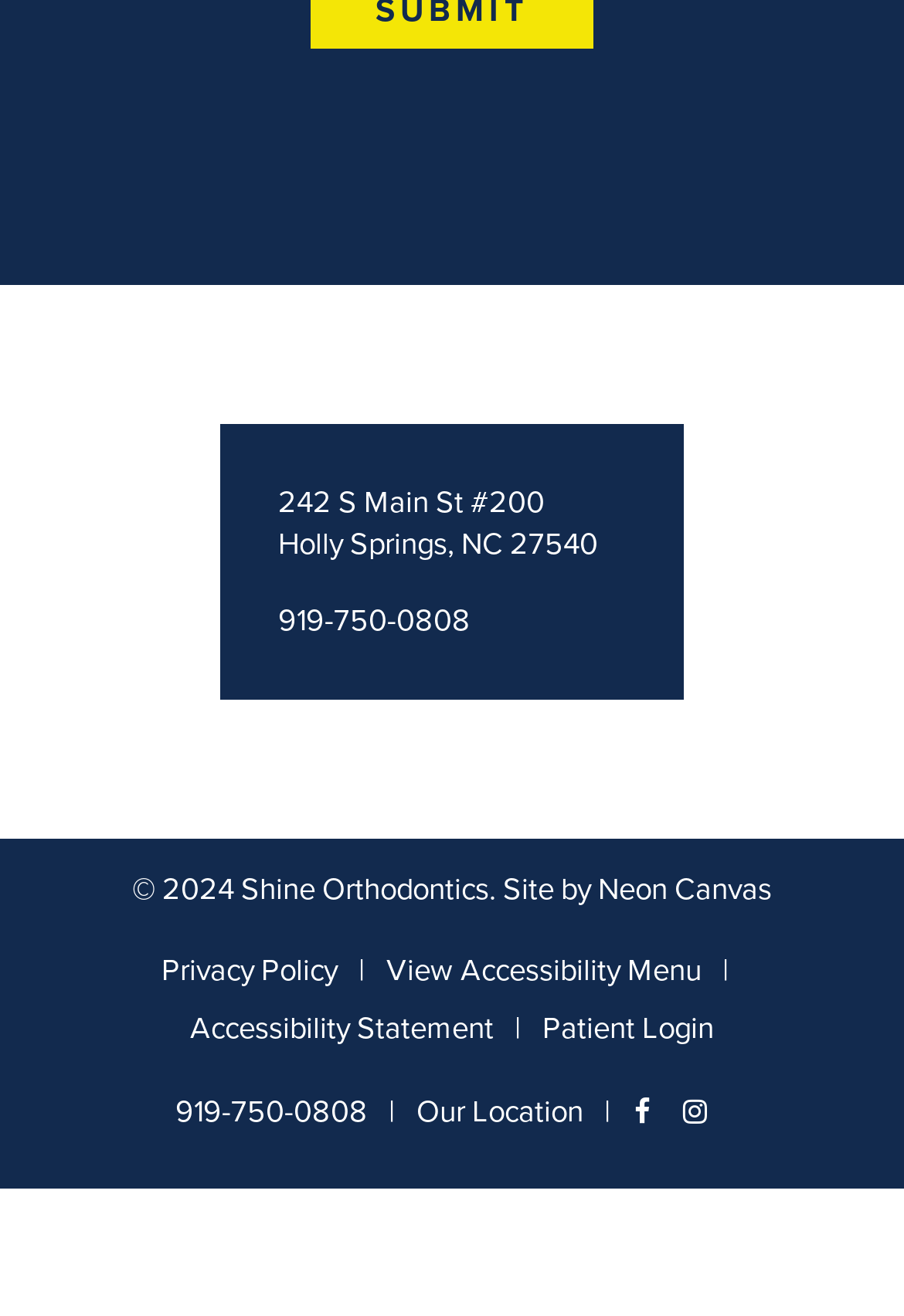Locate the bounding box coordinates of the item that should be clicked to fulfill the instruction: "Call the office".

[0.308, 0.459, 0.521, 0.487]